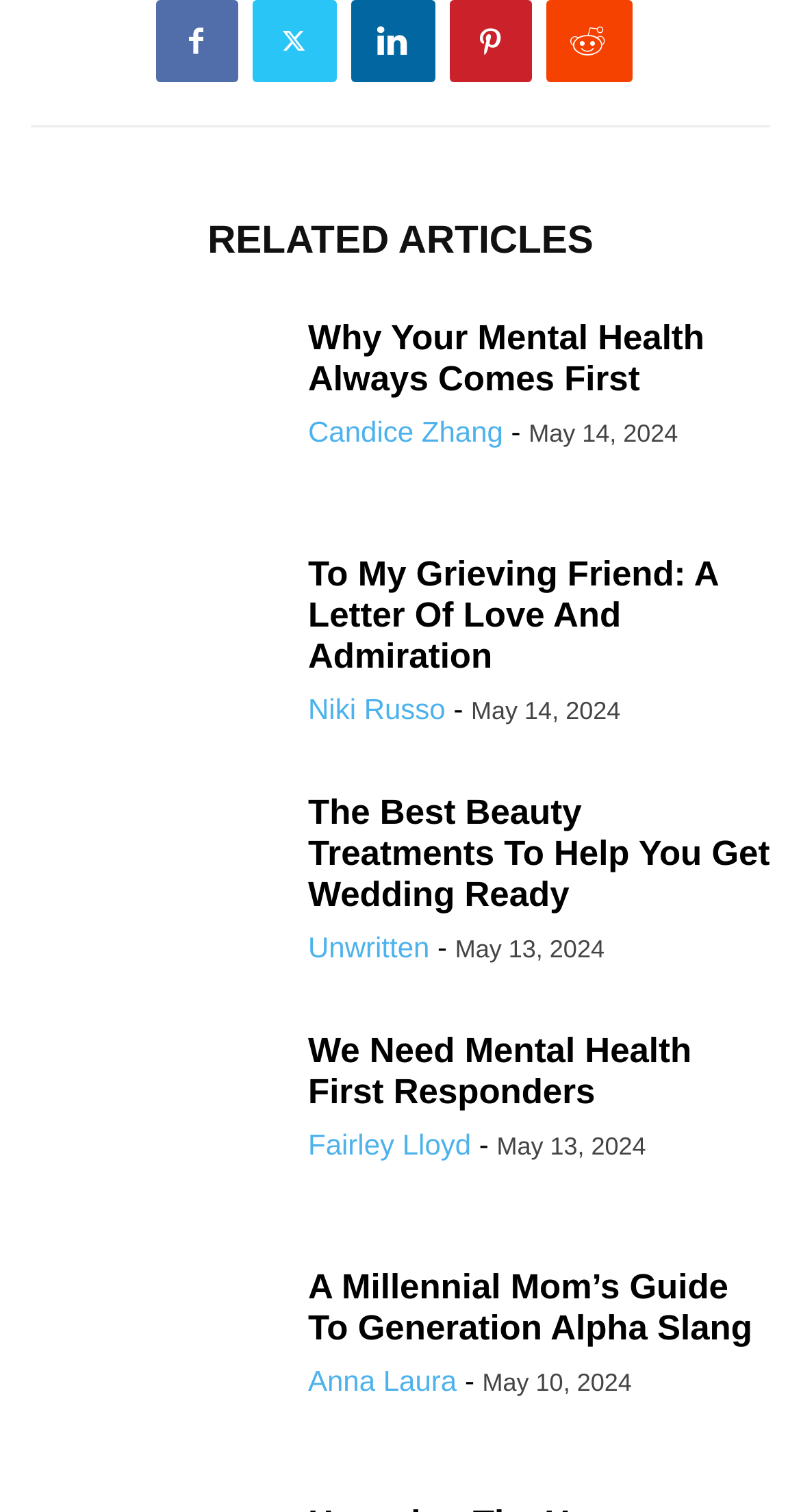Use a single word or phrase to answer this question: 
How many articles are listed?

6